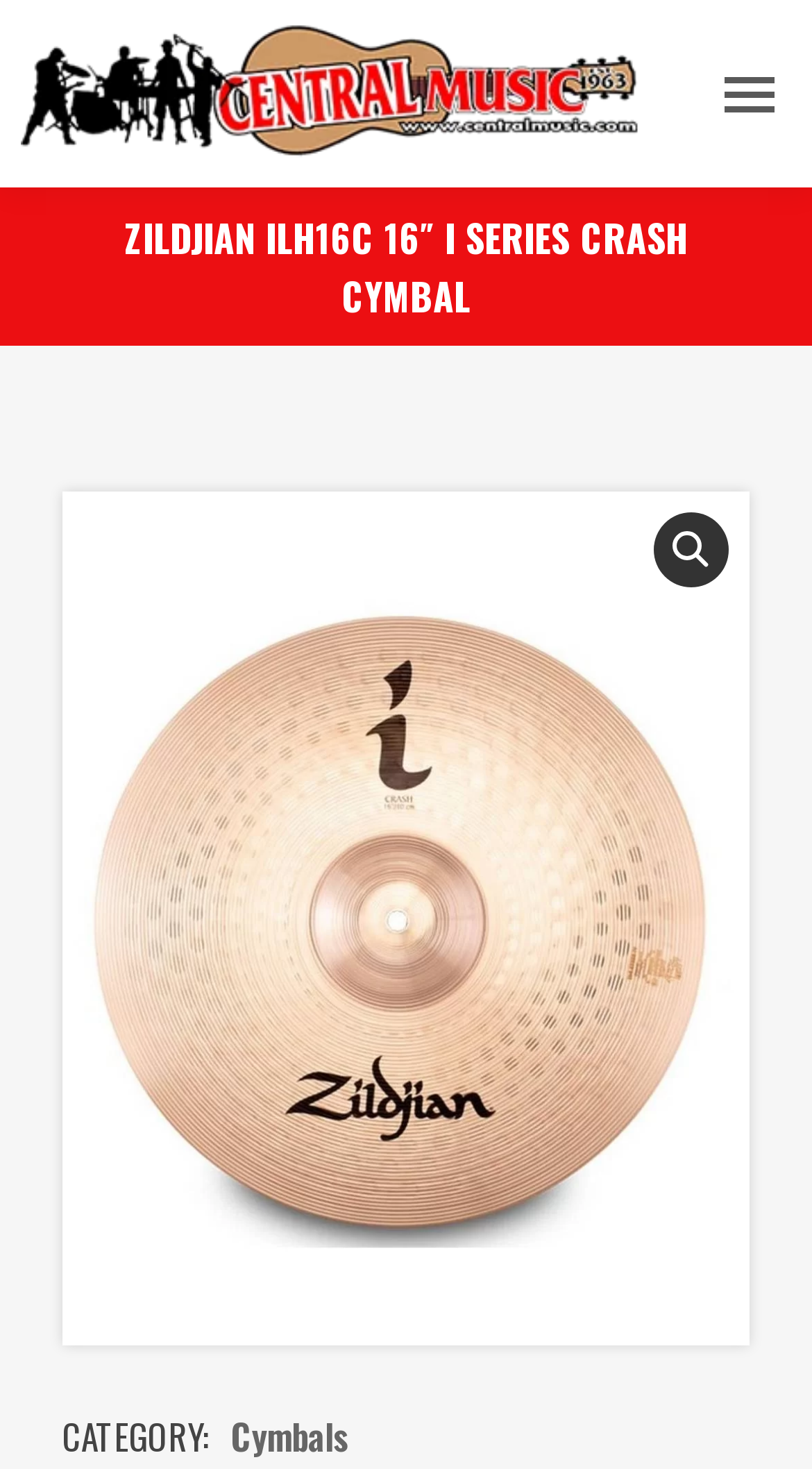Elaborate on the webpage's design and content in a detailed caption.

The webpage is about the Zildjian ILH16C 16" i Series Crash Cymbal, as indicated by the title. At the top right corner, there is a mobile menu icon link. On the top left, there is a link to "Central Music". 

Below the top section, a prominent heading "ZILDJIAN ILH16C 16″ I SERIES CRASH CYMBAL" is centered on the page. To the right of the heading, there is a search icon link. Below the heading, a large image of the crash cymbal takes up most of the page, with a link to the image. 

At the bottom of the page, there is a section with a label "CATEGORY:" followed by a link to "Cymbals". Finally, at the bottom right corner, there is a "Go to Top" link.